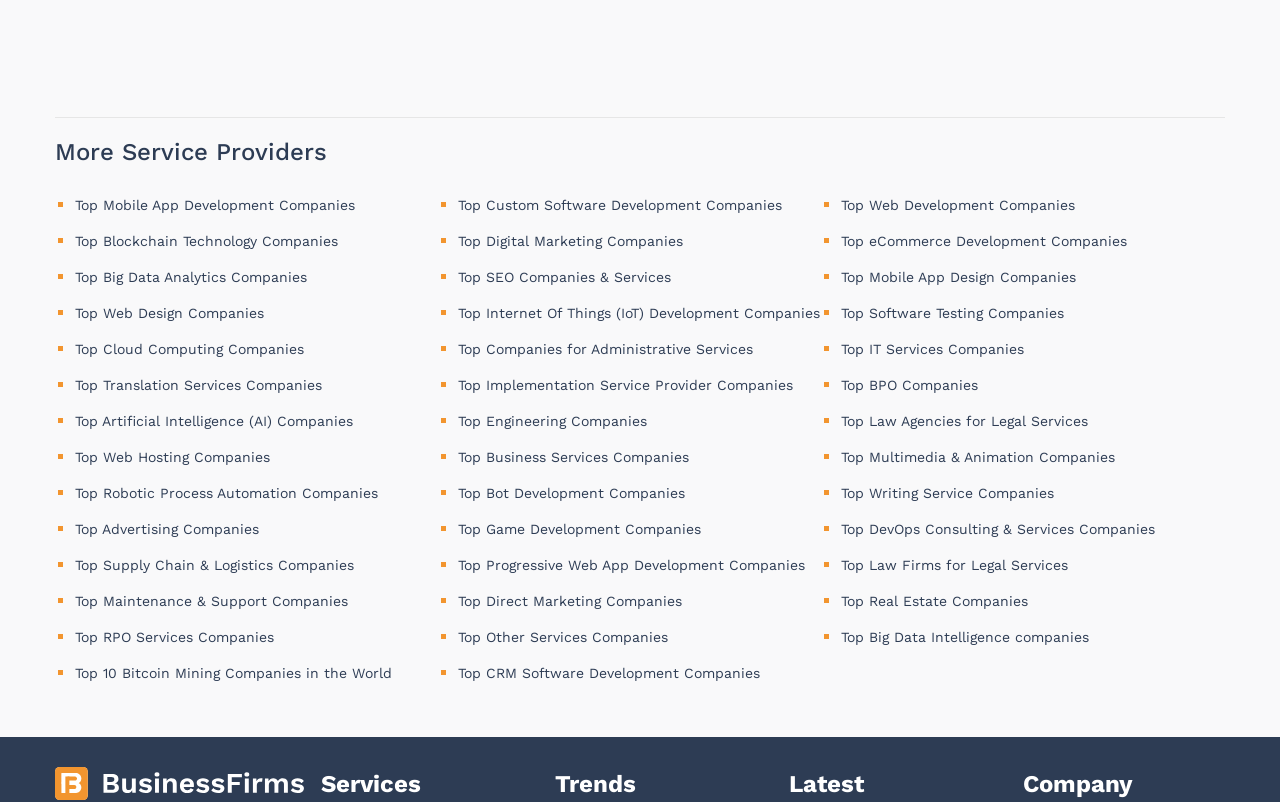Identify the bounding box coordinates of the clickable region required to complete the instruction: "Click on Top eCommerce Development Companies". The coordinates should be given as four float numbers within the range of 0 and 1, i.e., [left, top, right, bottom].

[0.657, 0.291, 0.88, 0.311]